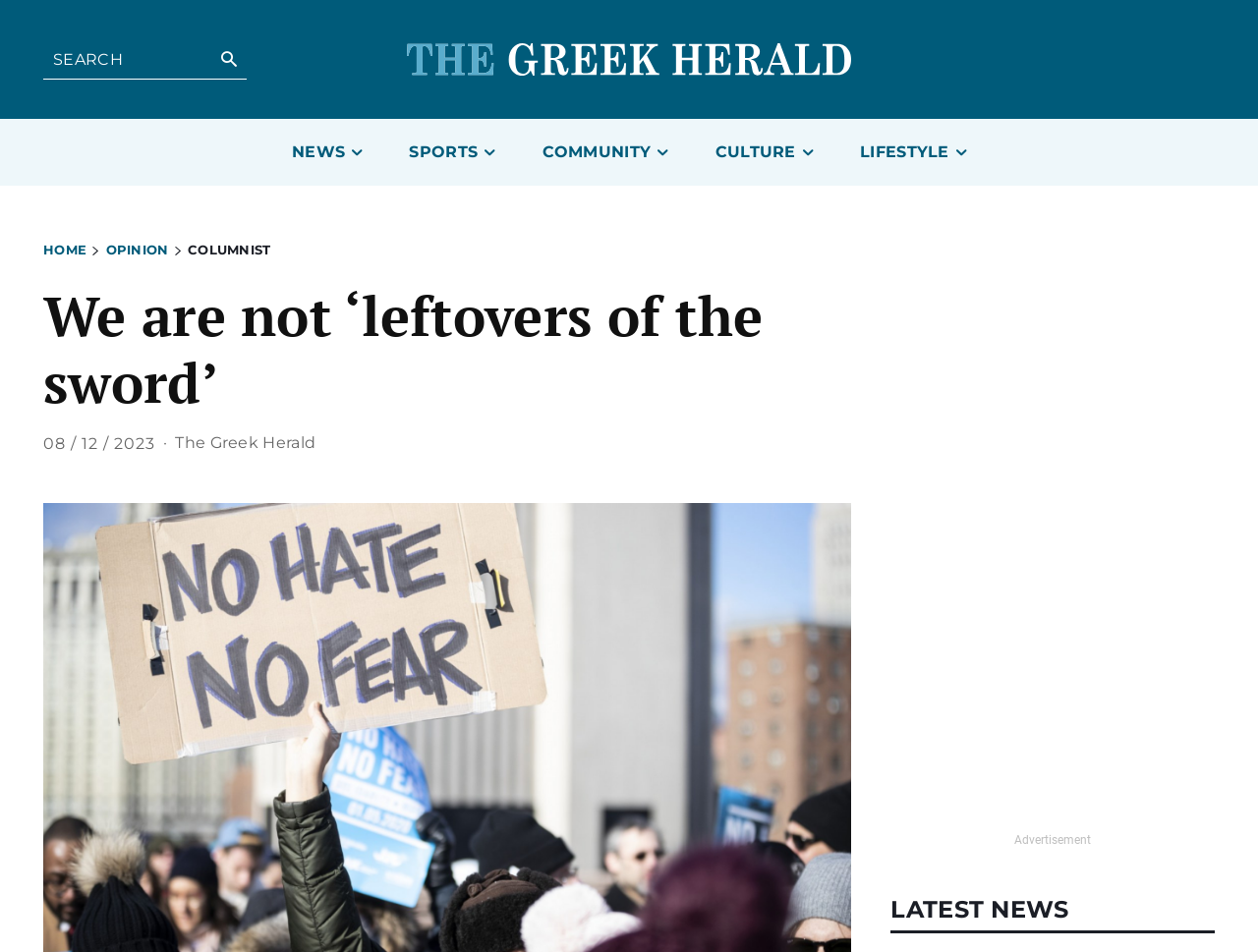Give a short answer using one word or phrase for the question:
What is the name of the publication?

The Greek Herald